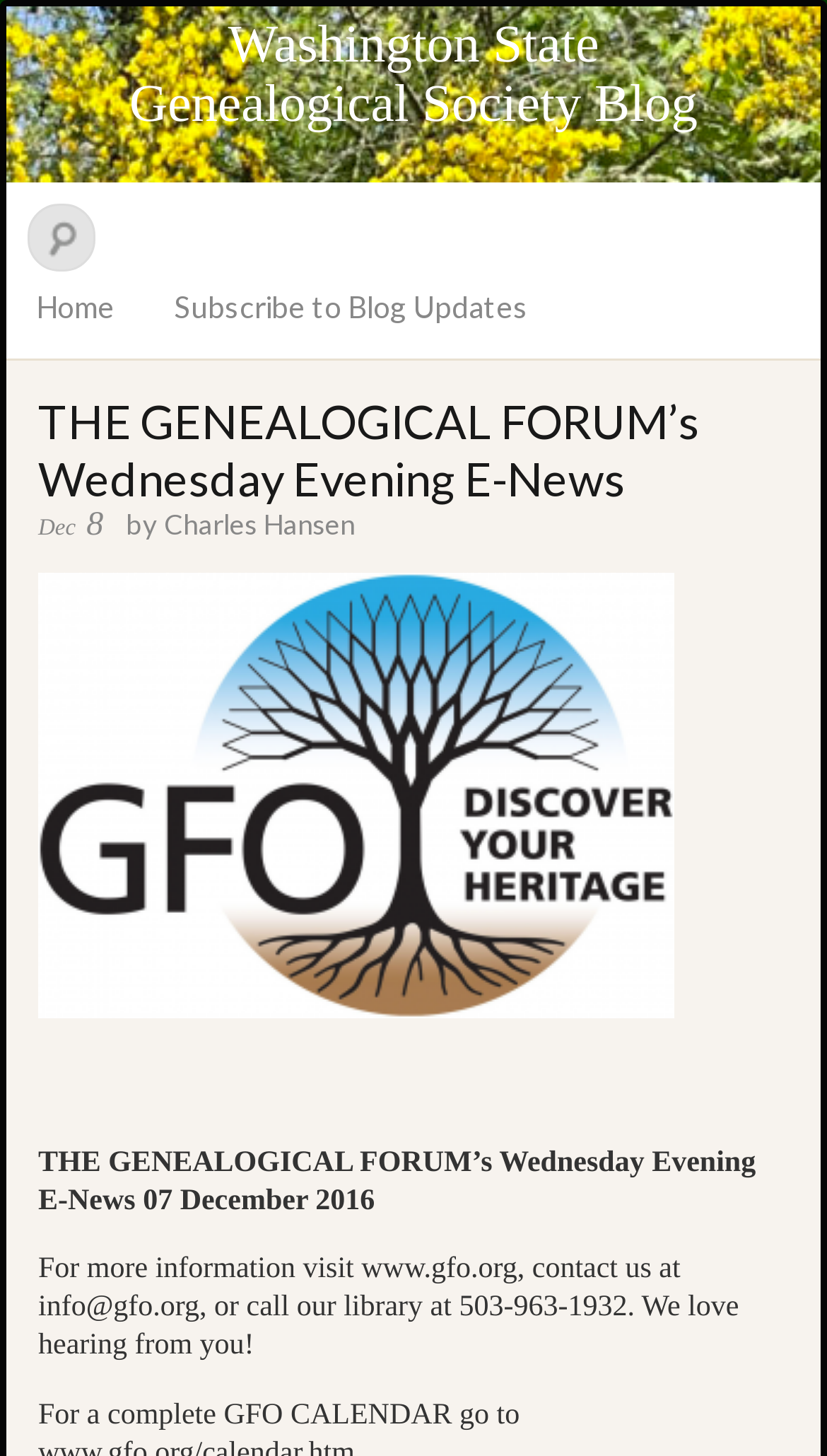Please answer the following question using a single word or phrase: 
Who is the author of this post?

Charles Hansen